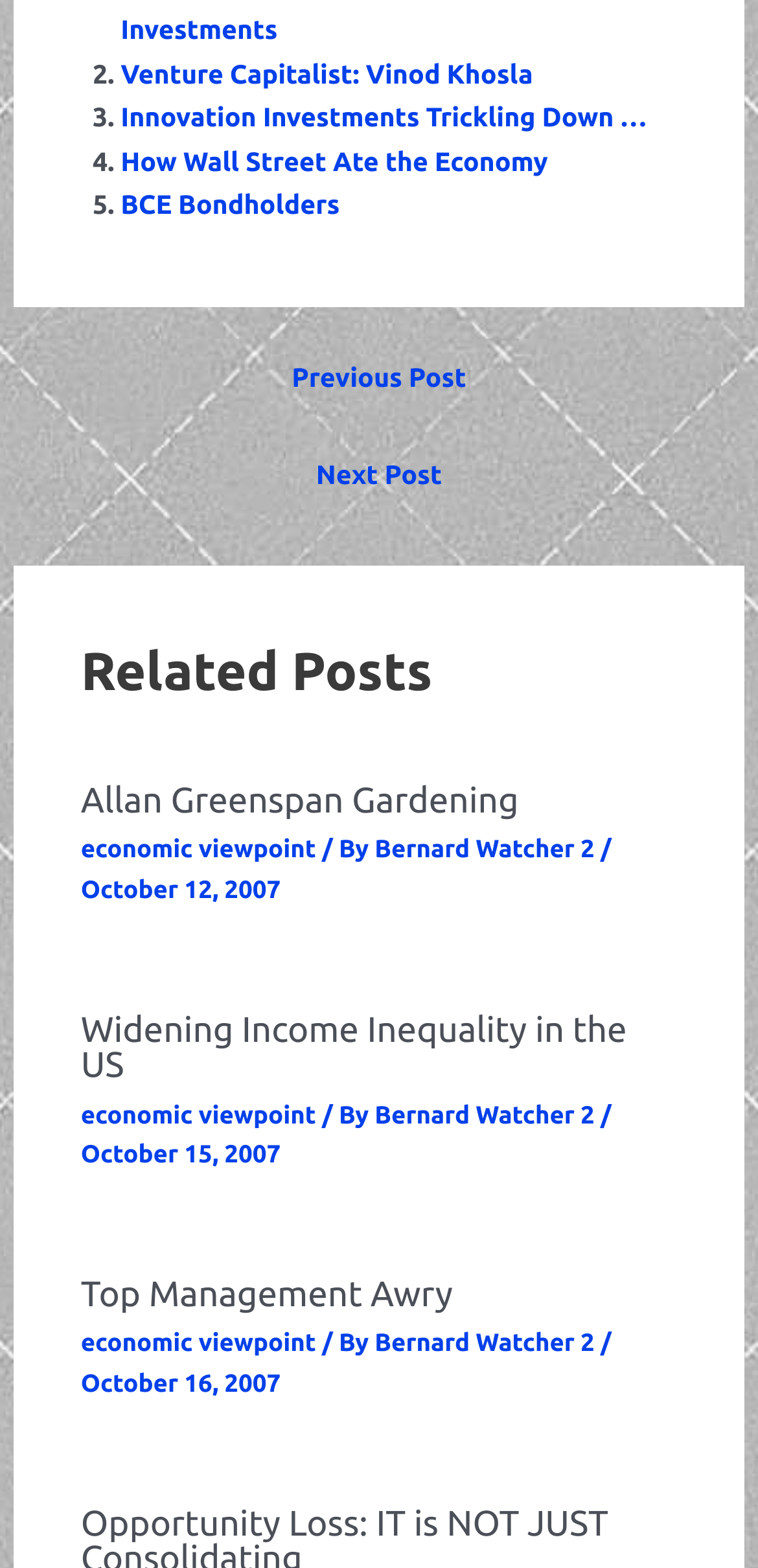What is the function of the 'Previous Post' and 'Next Post' links?
Answer the question with a single word or phrase derived from the image.

To navigate between posts